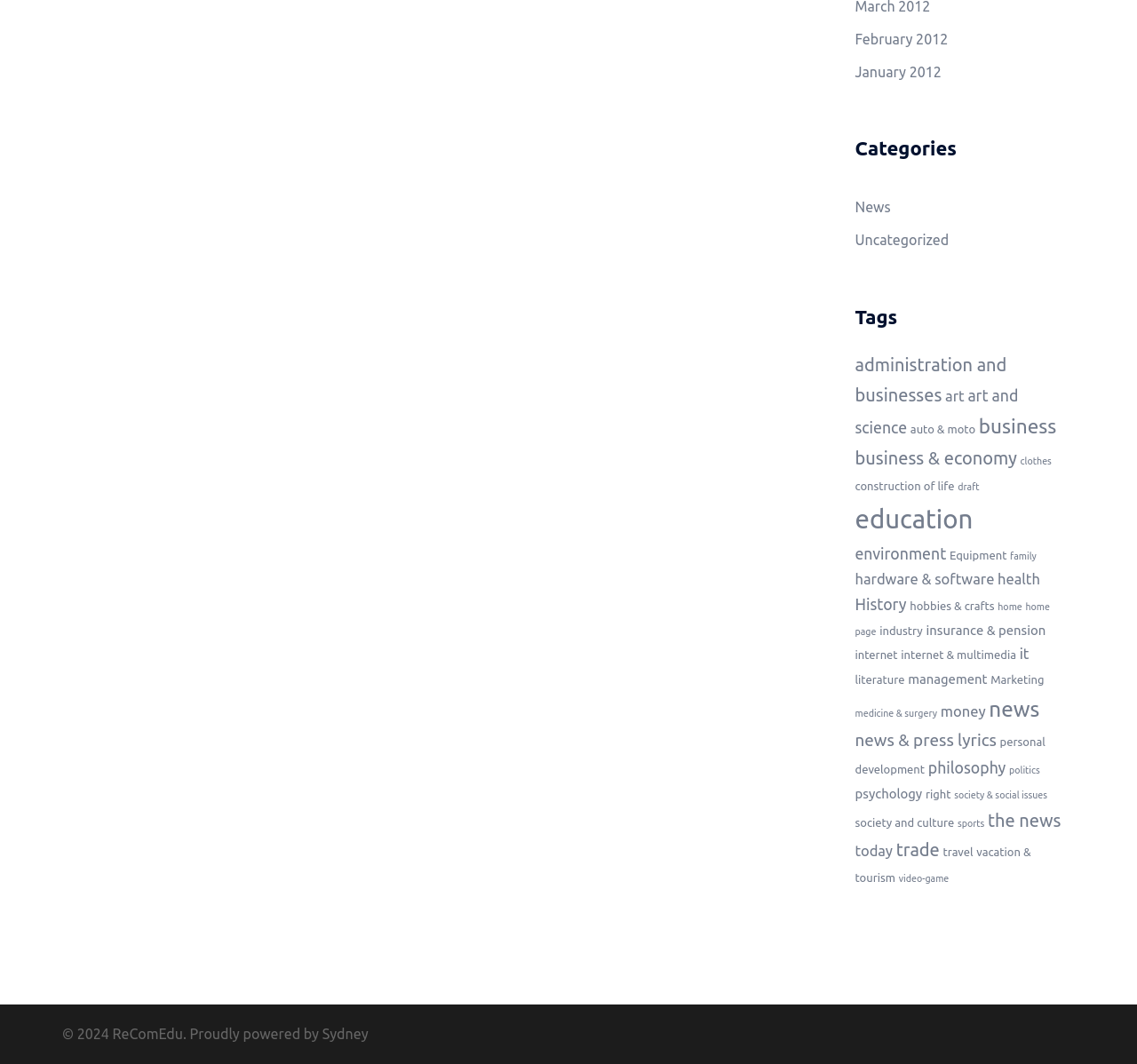What is the last link under the 'Tags' heading?
Make sure to answer the question with a detailed and comprehensive explanation.

I scrolled down to the 'Tags' section and found that the last link listed is 'video-game', which has 3 items.